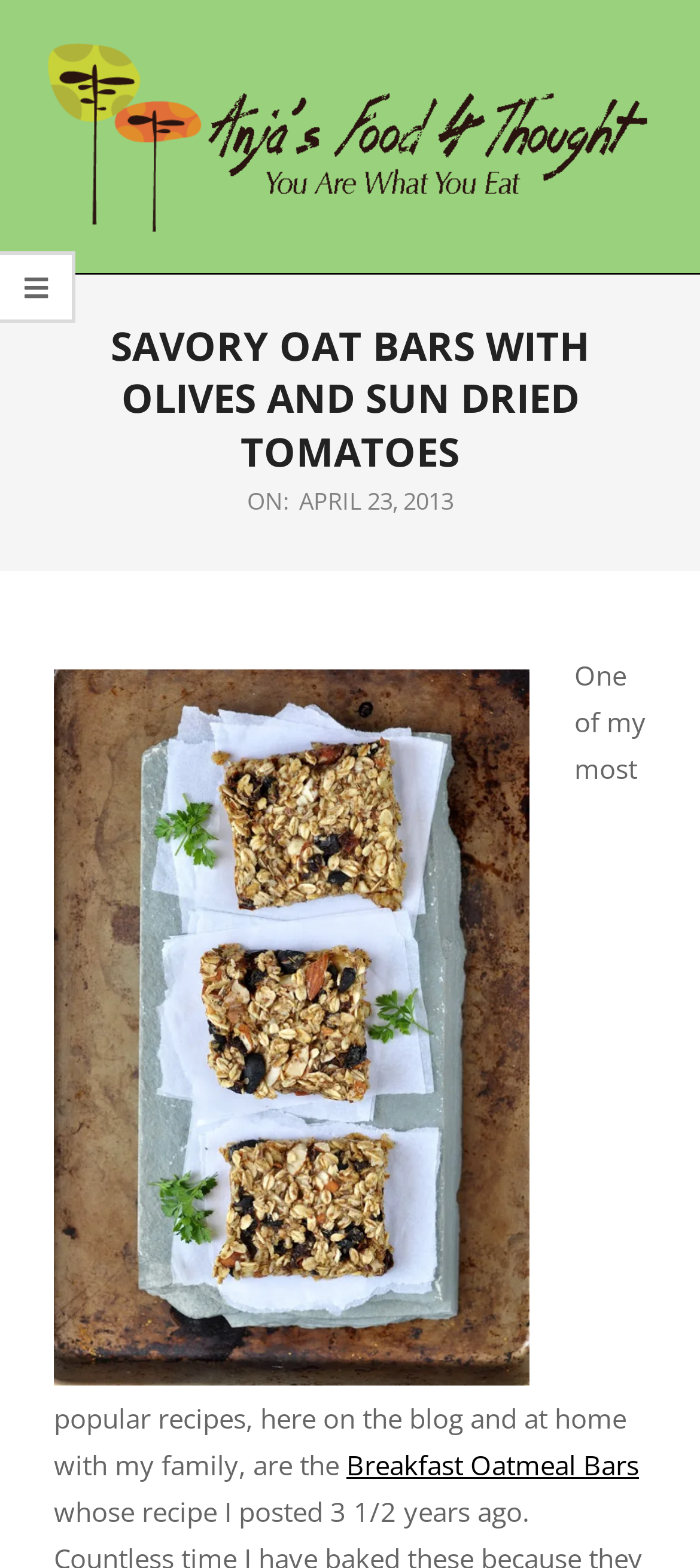What type of oat bars is the blog post about?
Using the image, respond with a single word or phrase.

Savory Oat Bars with Olives and Sun Dried Tomatoes